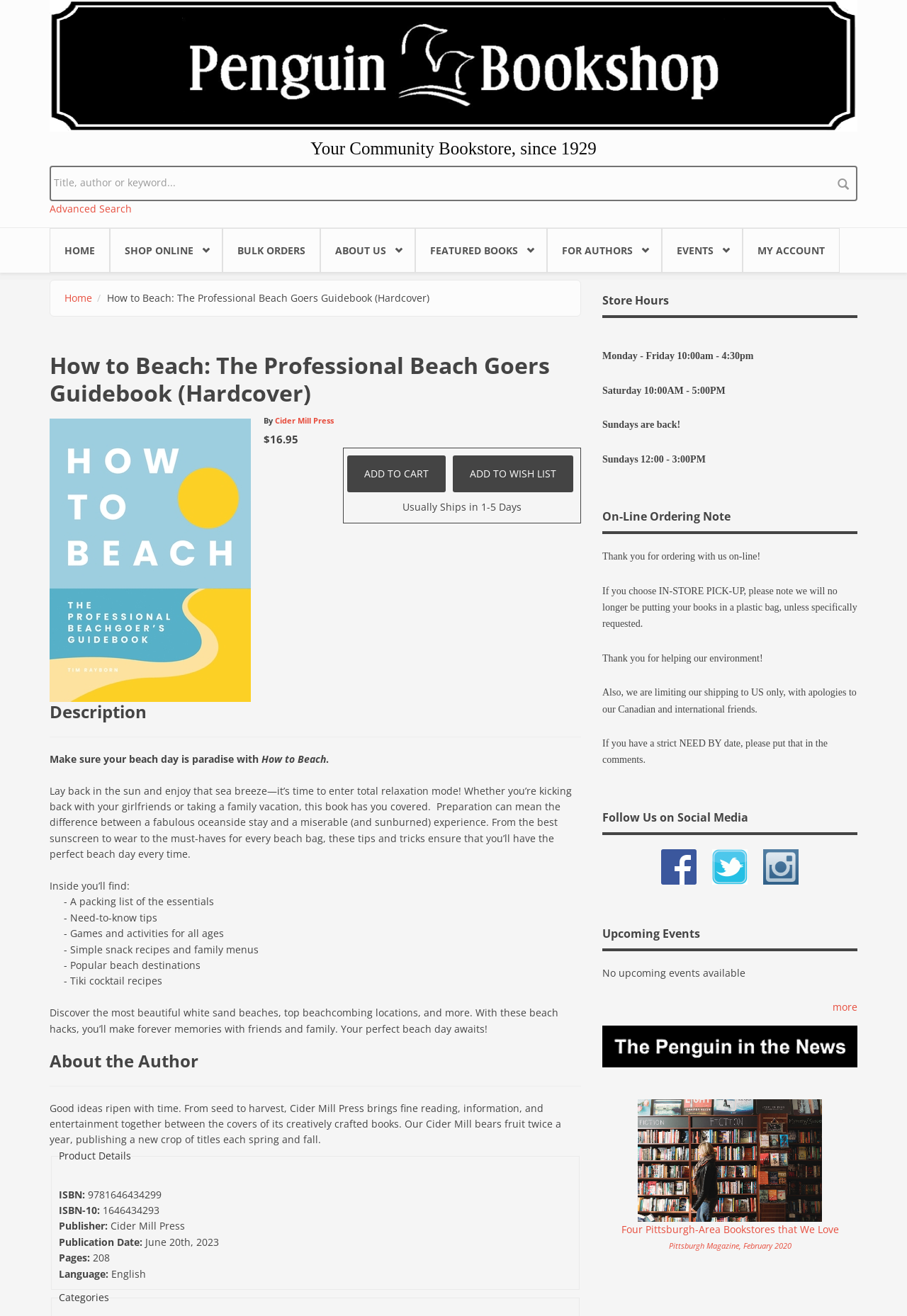Find the bounding box coordinates of the clickable area that will achieve the following instruction: "View product details".

[0.055, 0.268, 0.641, 0.309]